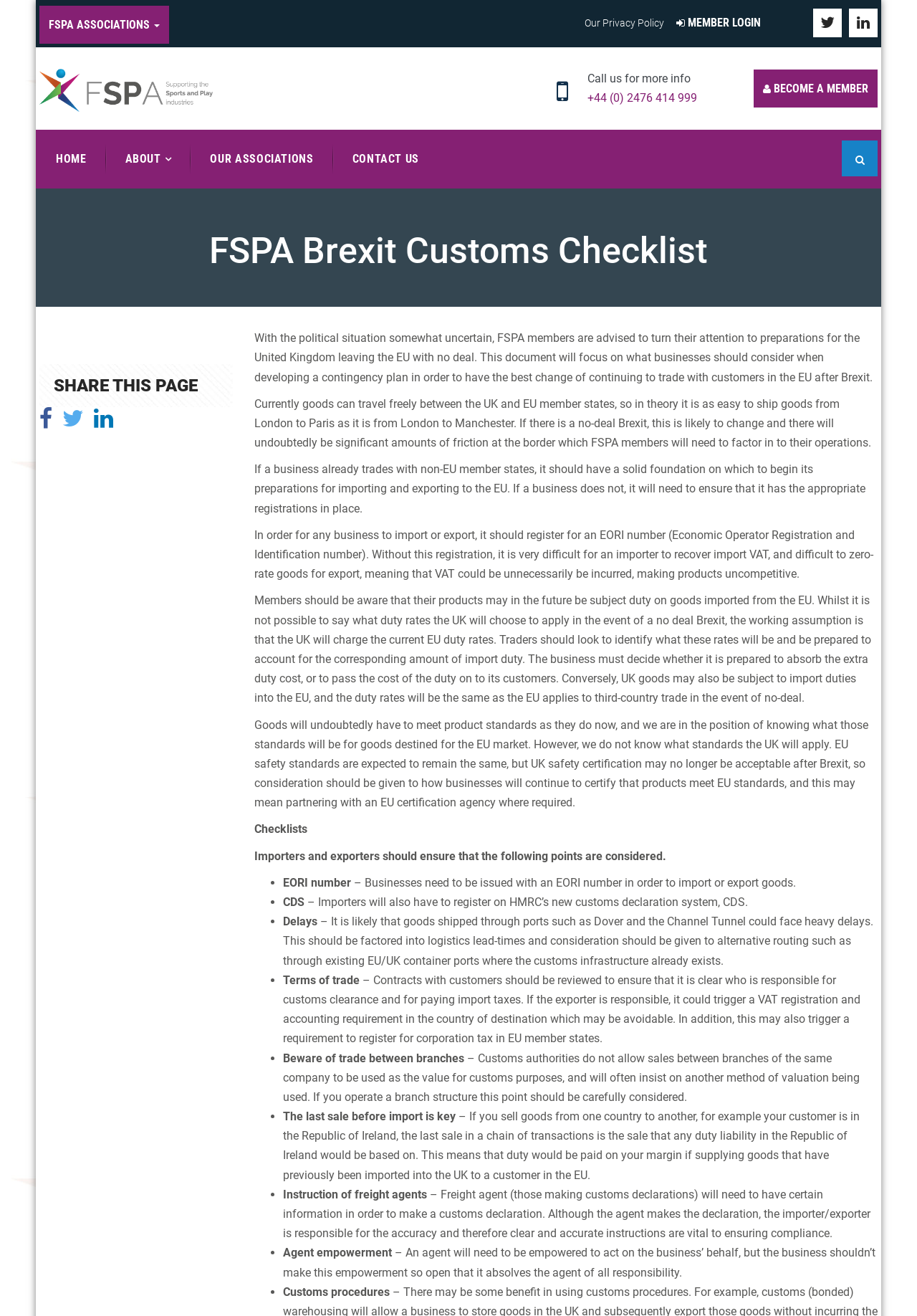Bounding box coordinates should be in the format (top-left x, top-left y, bottom-right x, bottom-right y) and all values should be floating point numbers between 0 and 1. Determine the bounding box coordinate for the UI element described as: +44 (0) 2476 414 999

[0.641, 0.069, 0.76, 0.08]